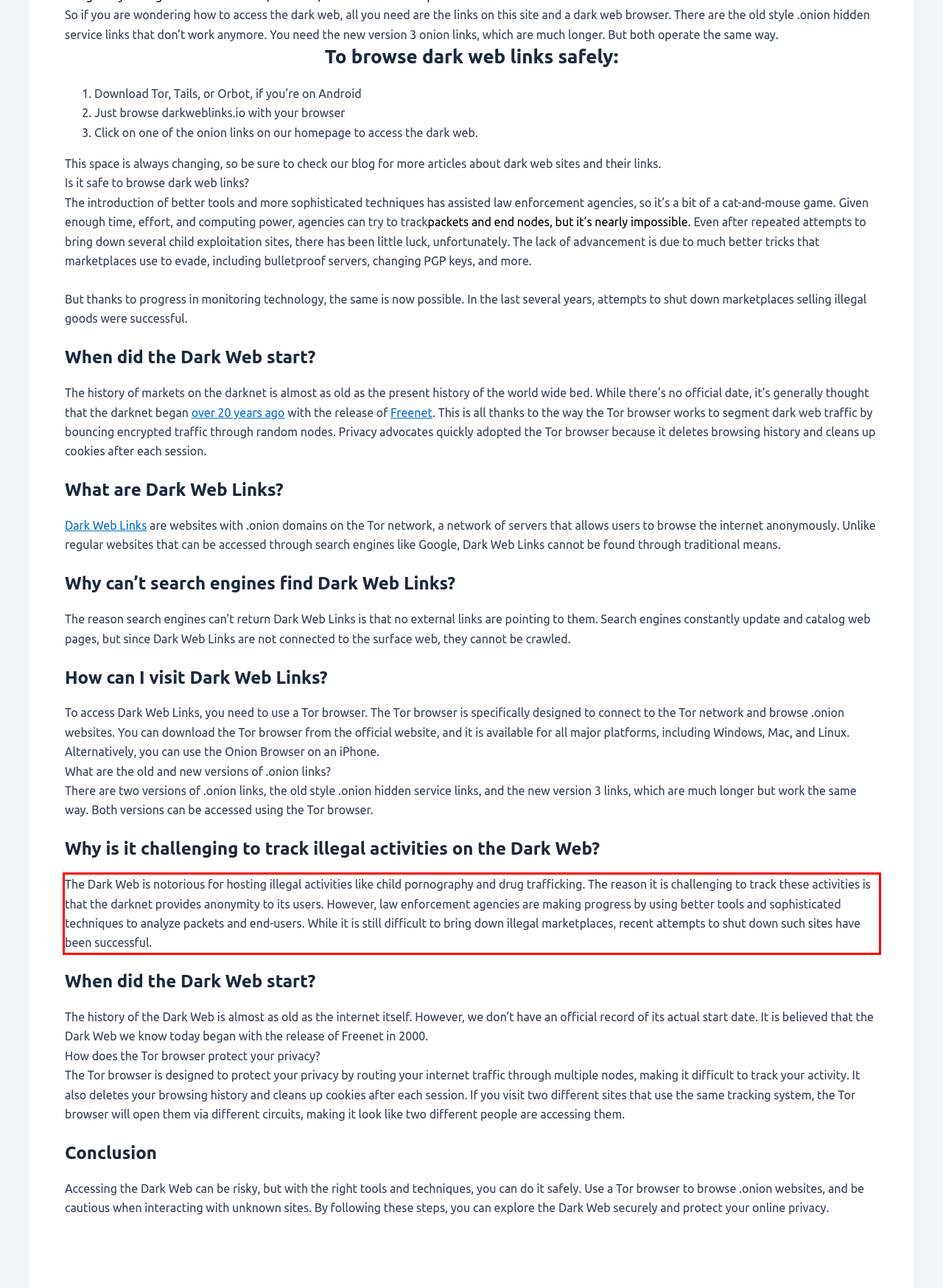Please identify the text within the red rectangular bounding box in the provided webpage screenshot.

The Dark Web is notorious for hosting illegal activities like child pornography and drug trafficking. The reason it is challenging to track these activities is that the darknet provides anonymity to its users. However, law enforcement agencies are making progress by using better tools and sophisticated techniques to analyze packets and end-users. While it is still difficult to bring down illegal marketplaces, recent attempts to shut down such sites have been successful.